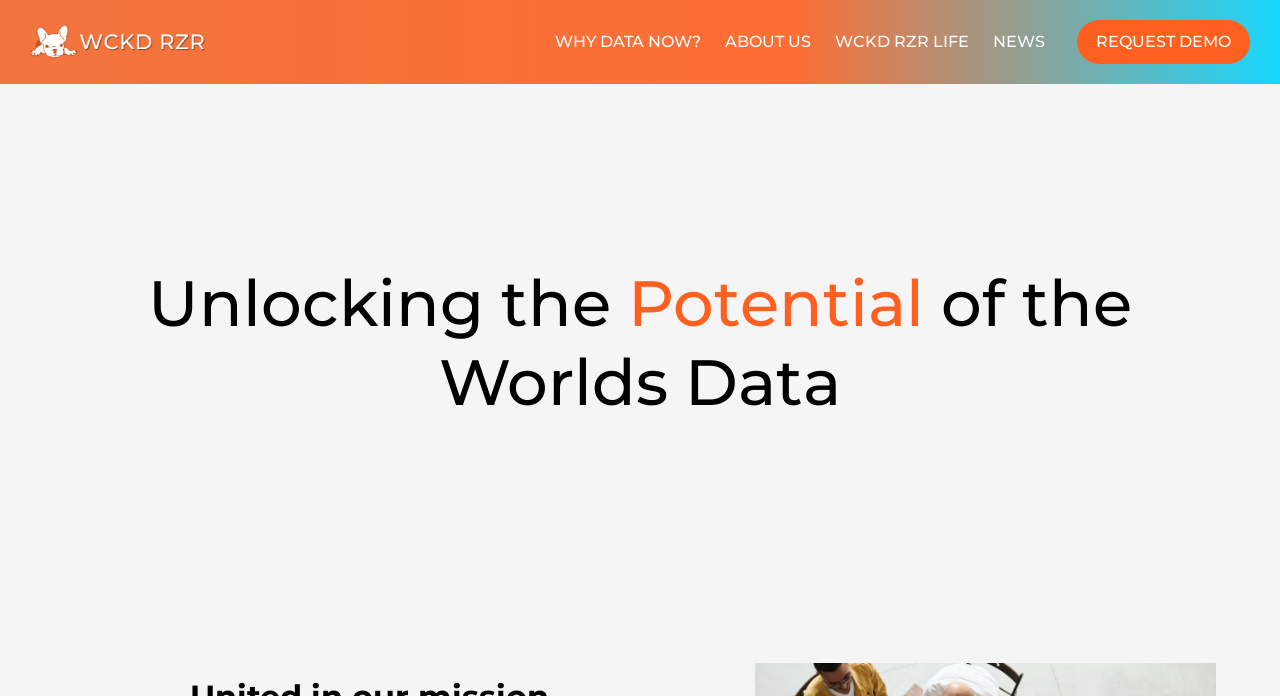Give a short answer to this question using one word or a phrase:
What is the y-coordinate of the top navigation bar?

0.029